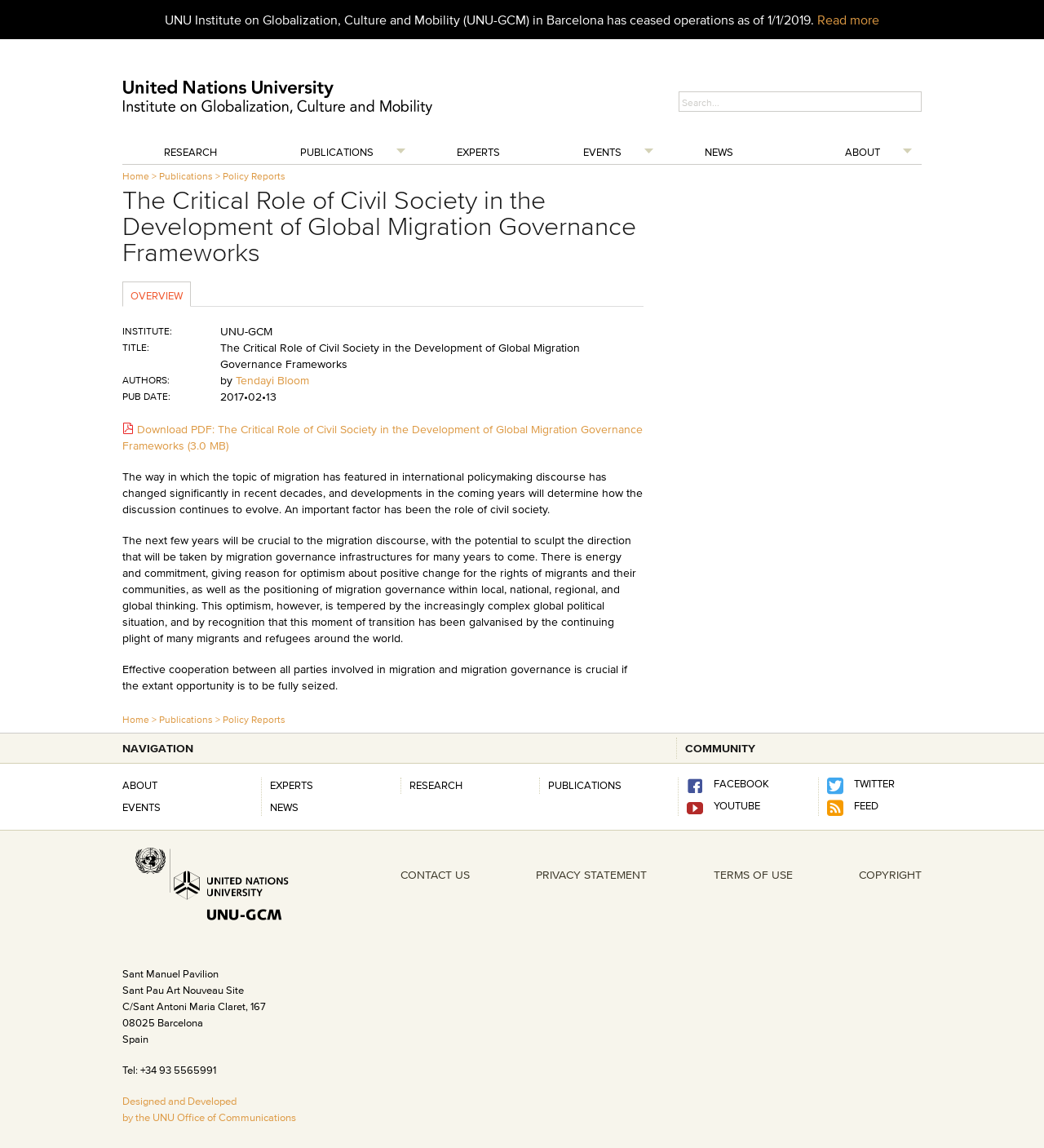Please determine the bounding box coordinates of the element to click in order to execute the following instruction: "Download the PDF report". The coordinates should be four float numbers between 0 and 1, specified as [left, top, right, bottom].

[0.117, 0.367, 0.616, 0.395]